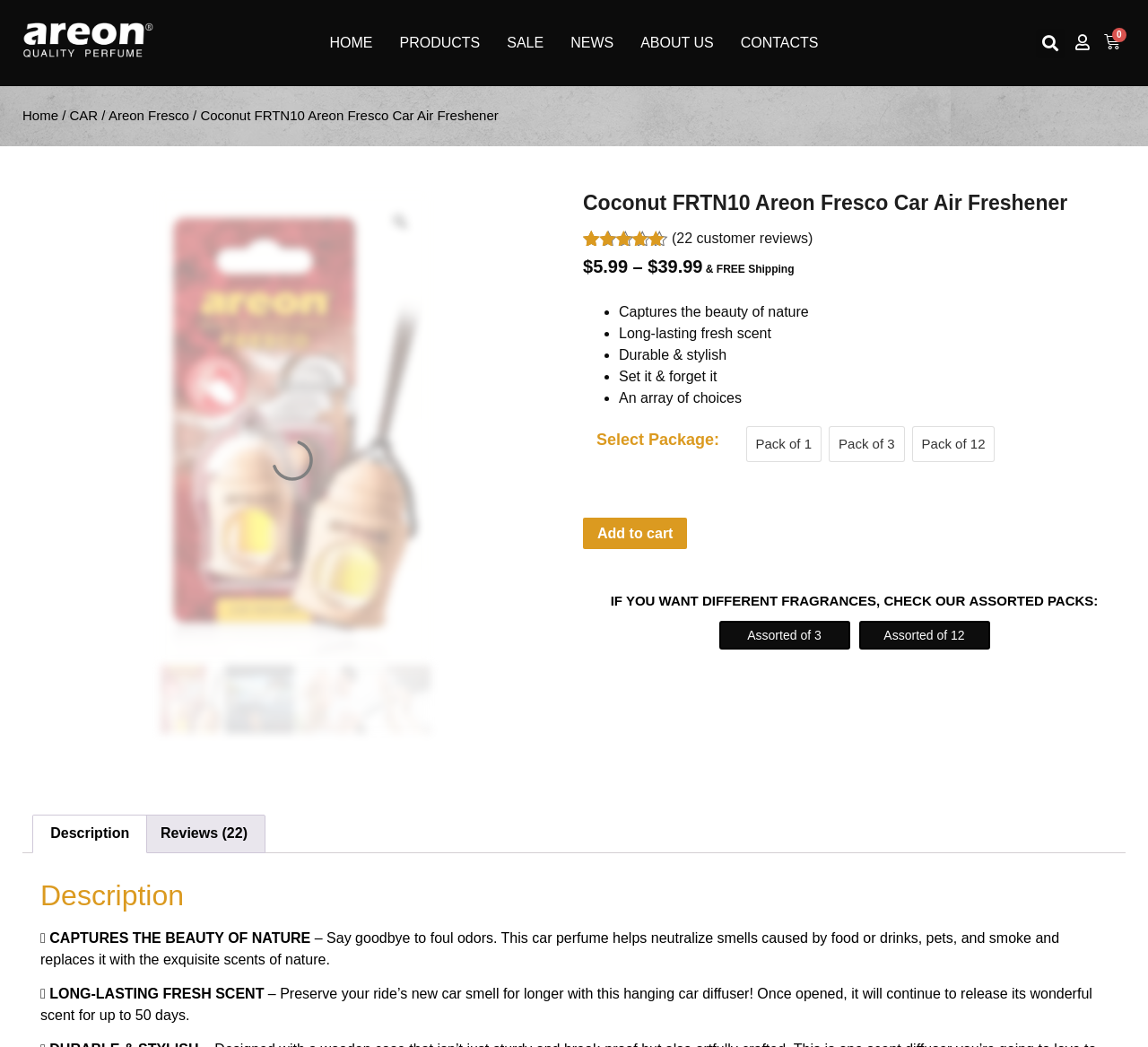Determine the bounding box for the UI element described here: "Tìm Search".

None